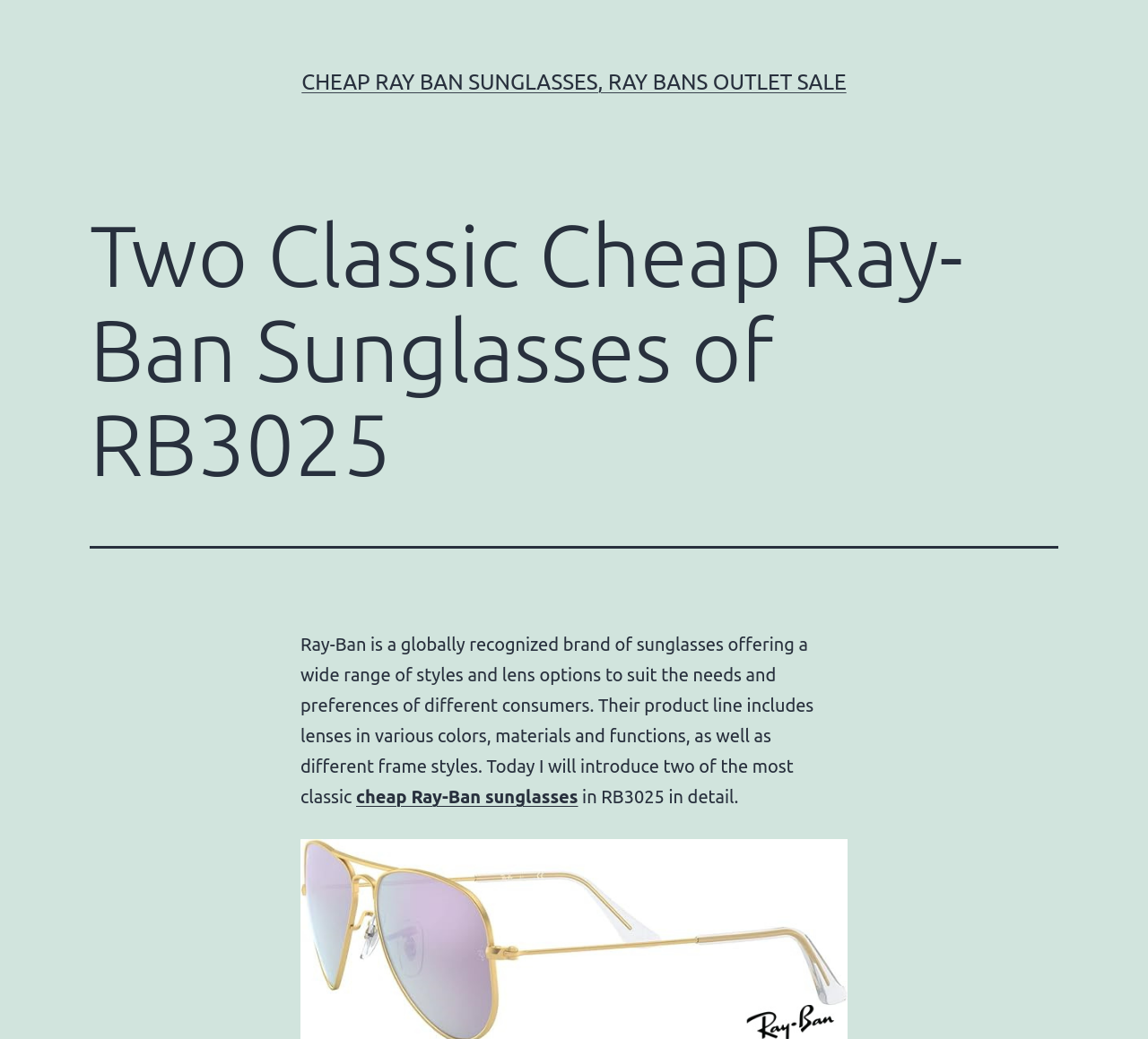Locate the bounding box of the UI element described in the following text: "cheap Ray-Ban sunglasses".

[0.31, 0.757, 0.504, 0.777]